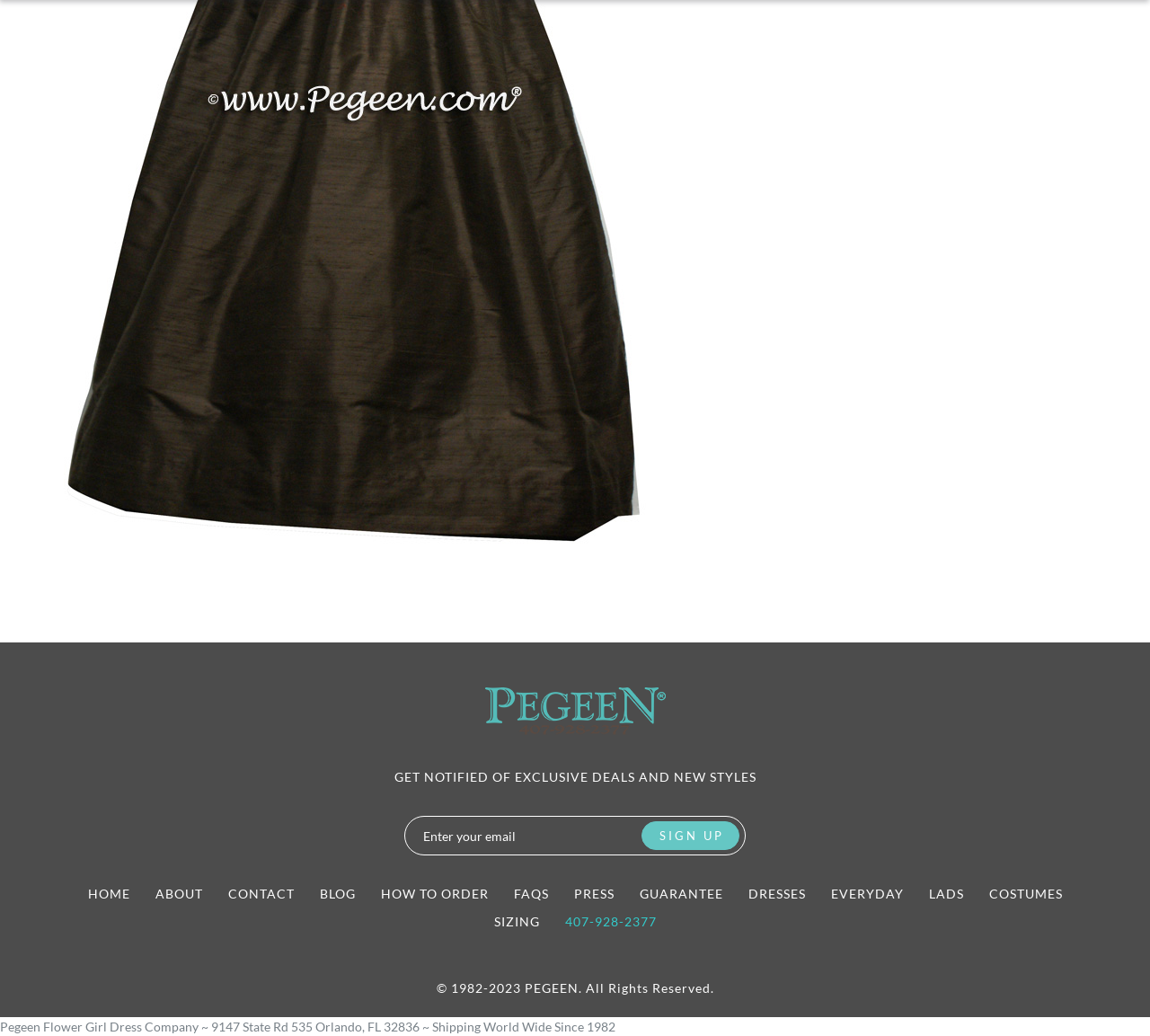Bounding box coordinates must be specified in the format (top-left x, top-left y, bottom-right x, bottom-right y). All values should be floating point numbers between 0 and 1. What are the bounding box coordinates of the UI element described as: dresses

[0.65, 0.855, 0.7, 0.87]